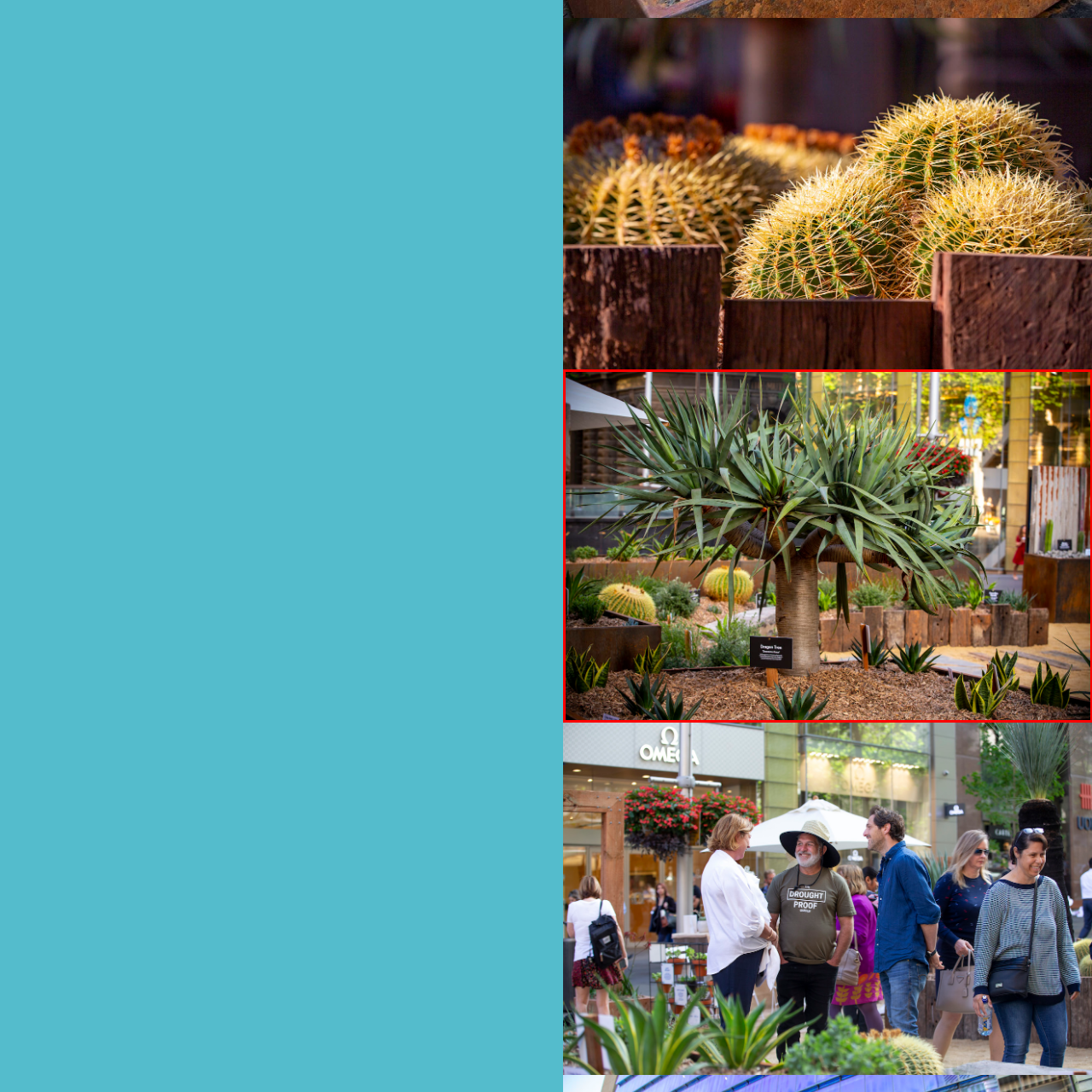Please examine the image within the red bounding box and provide an answer to the following question using a single word or phrase:
What shape are the cacti in the background?

Spherical